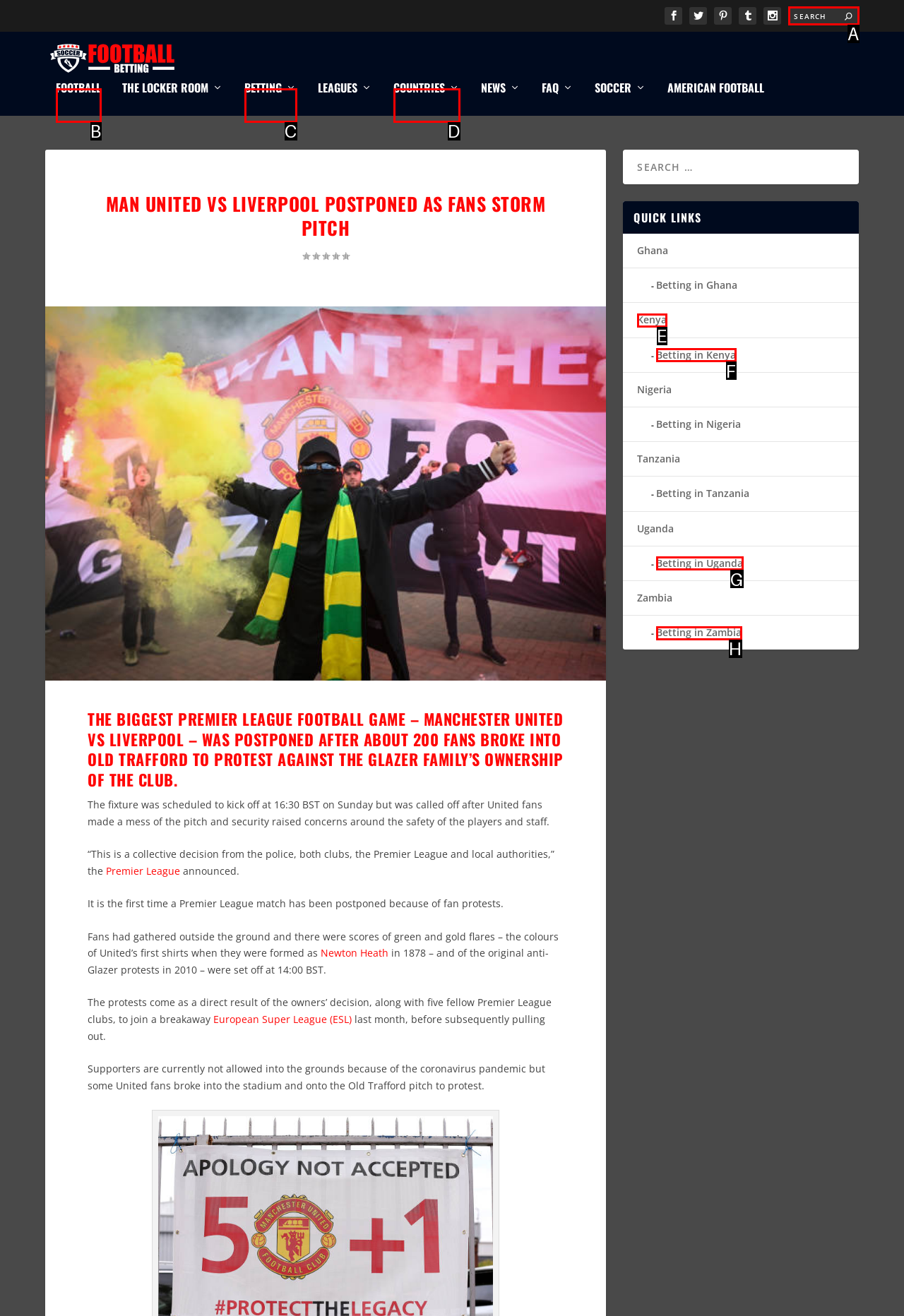Please identify the correct UI element to click for the task: Search for something Respond with the letter of the appropriate option.

A